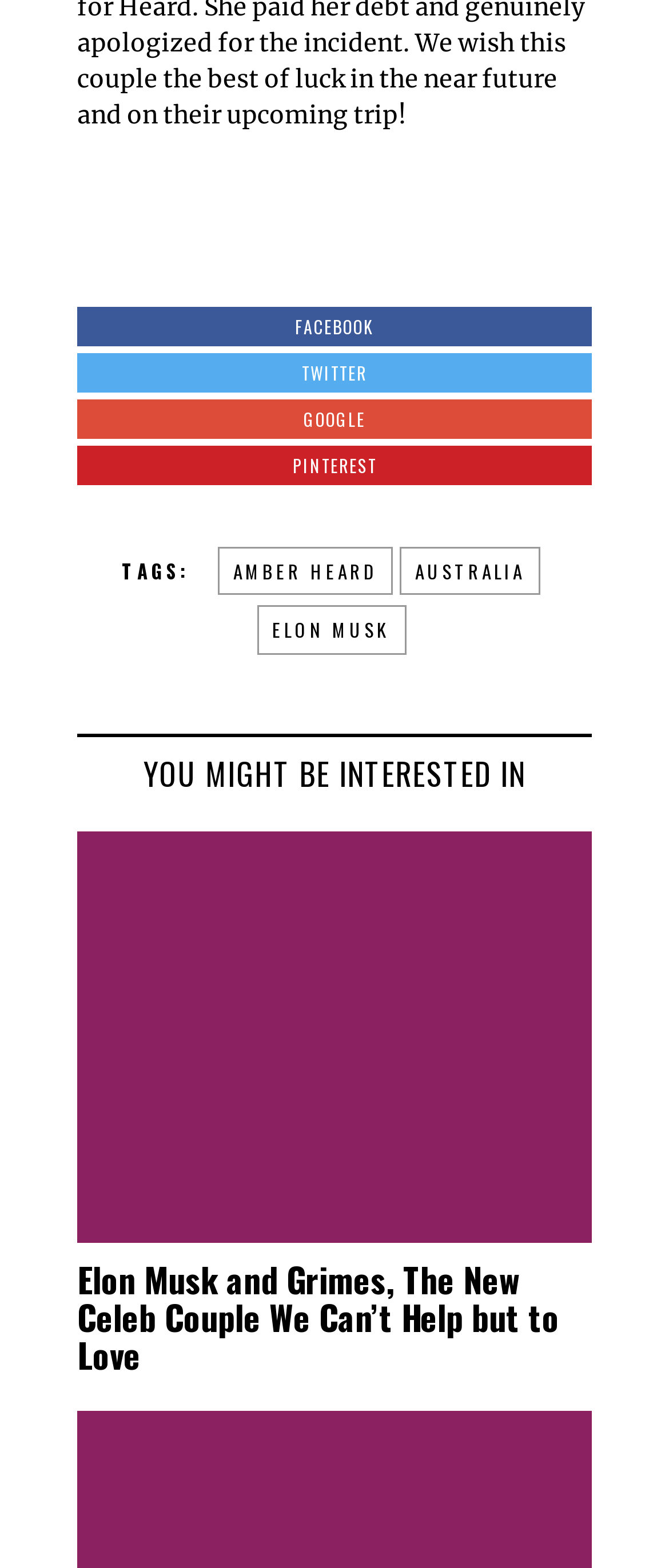Please locate the bounding box coordinates of the element's region that needs to be clicked to follow the instruction: "view Elon Musk and Grimes new relationship". The bounding box coordinates should be provided as four float numbers between 0 and 1, i.e., [left, top, right, bottom].

[0.115, 0.531, 0.885, 0.793]